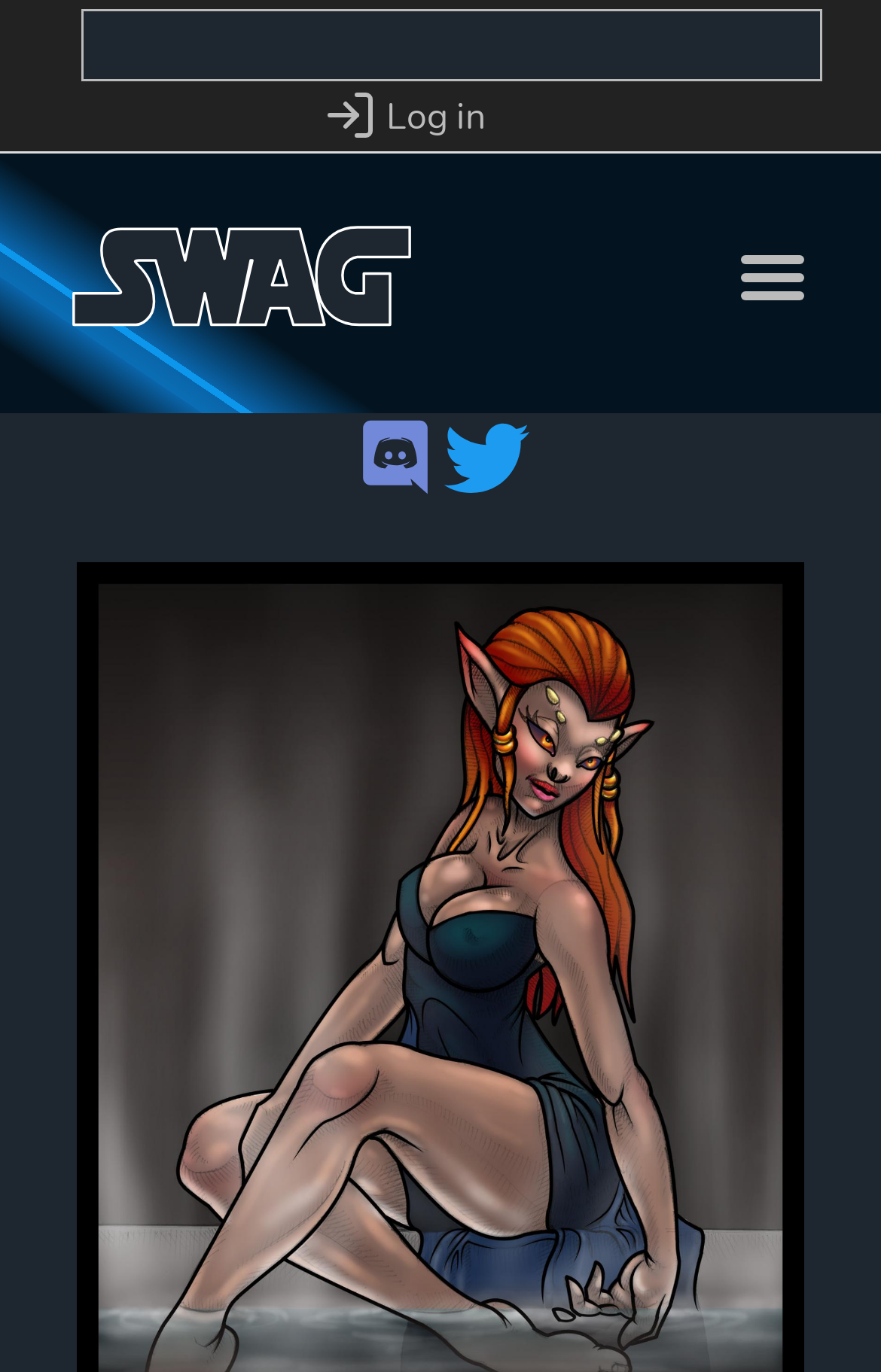How many social media links are there?
Give a single word or phrase as your answer by examining the image.

2